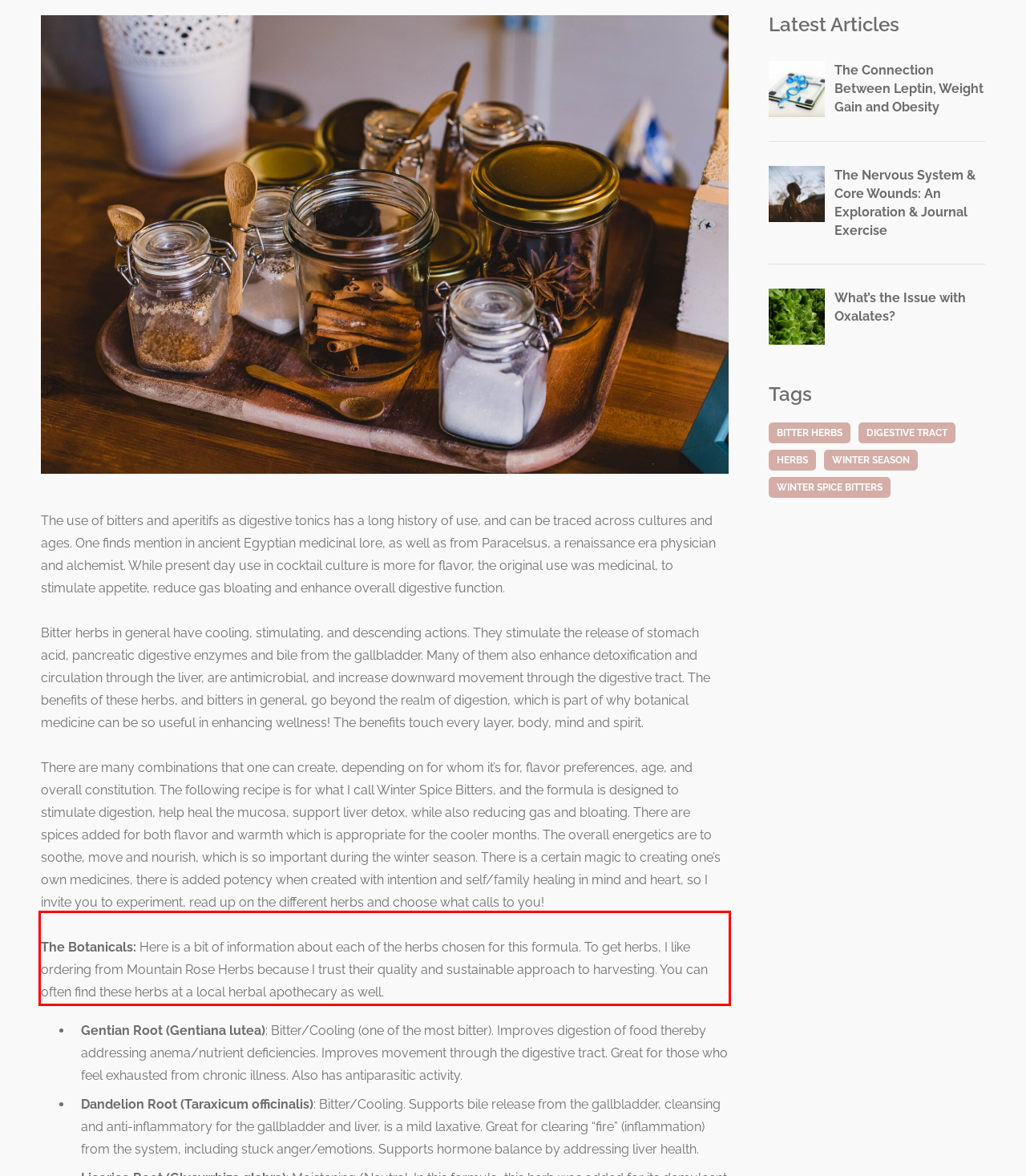You are presented with a webpage screenshot featuring a red bounding box. Perform OCR on the text inside the red bounding box and extract the content.

The Botanicals: Here is a bit of information about each of the herbs chosen for this formula. To get herbs, I like ordering from Mountain Rose Herbs because I trust their quality and sustainable approach to harvesting. You can often find these herbs at a local herbal apothecary as well.